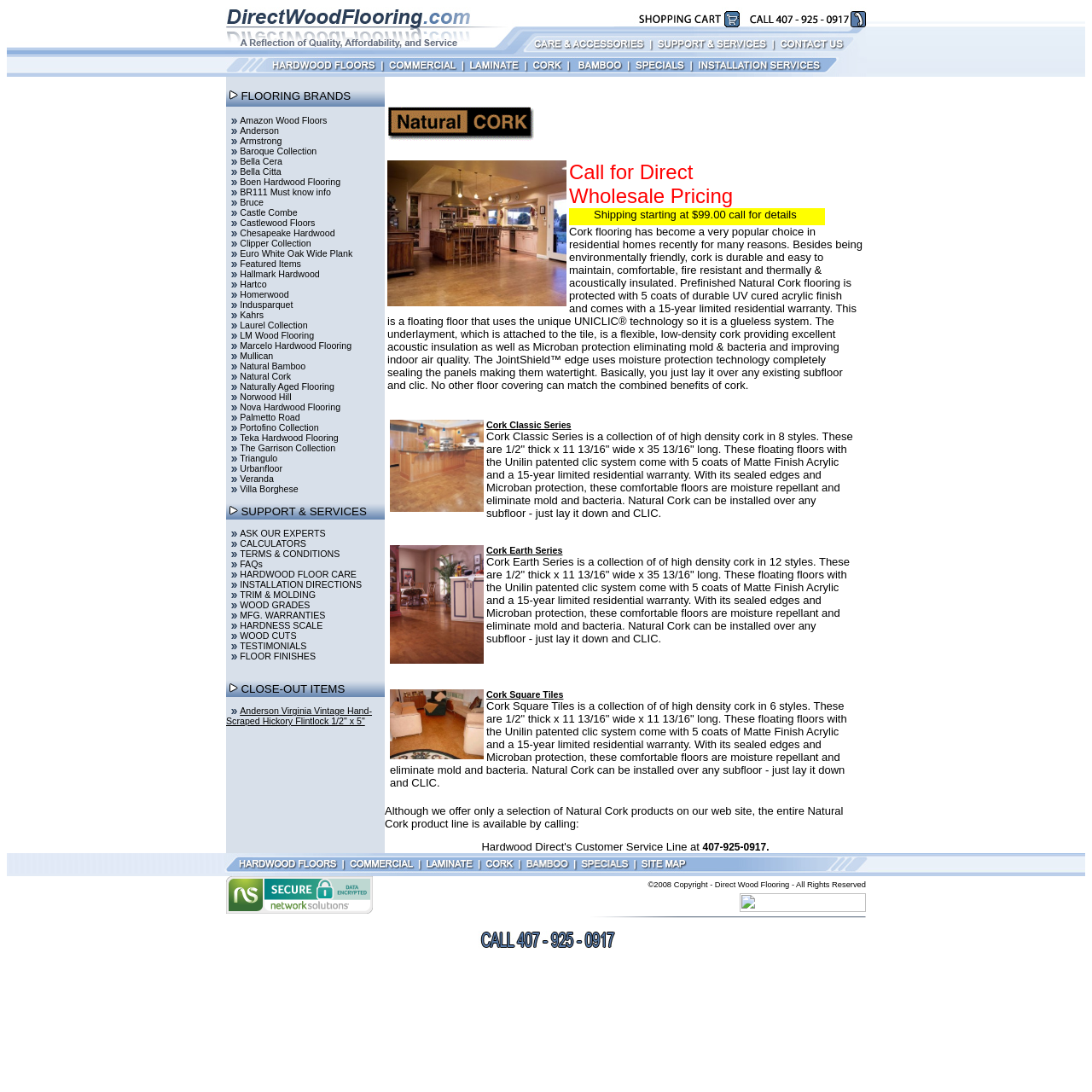Please specify the bounding box coordinates of the region to click in order to perform the following instruction: "Click on the link of Armstrong".

[0.22, 0.124, 0.258, 0.134]